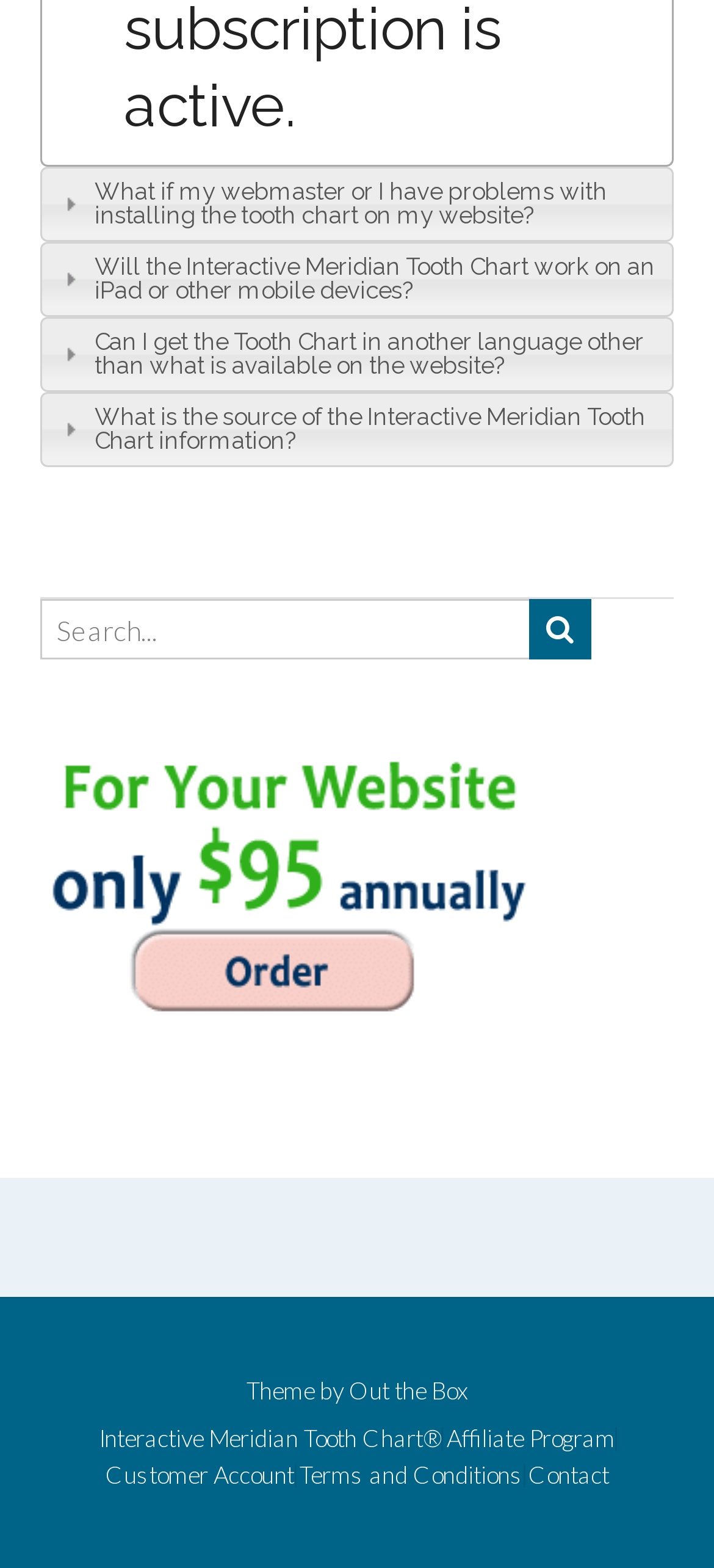Is there a way to contact the website owner?
Carefully analyze the image and provide a detailed answer to the question.

I can see a link labeled 'Contact' at the bottom of the webpage, which suggests that users can contact the website owner through this link.